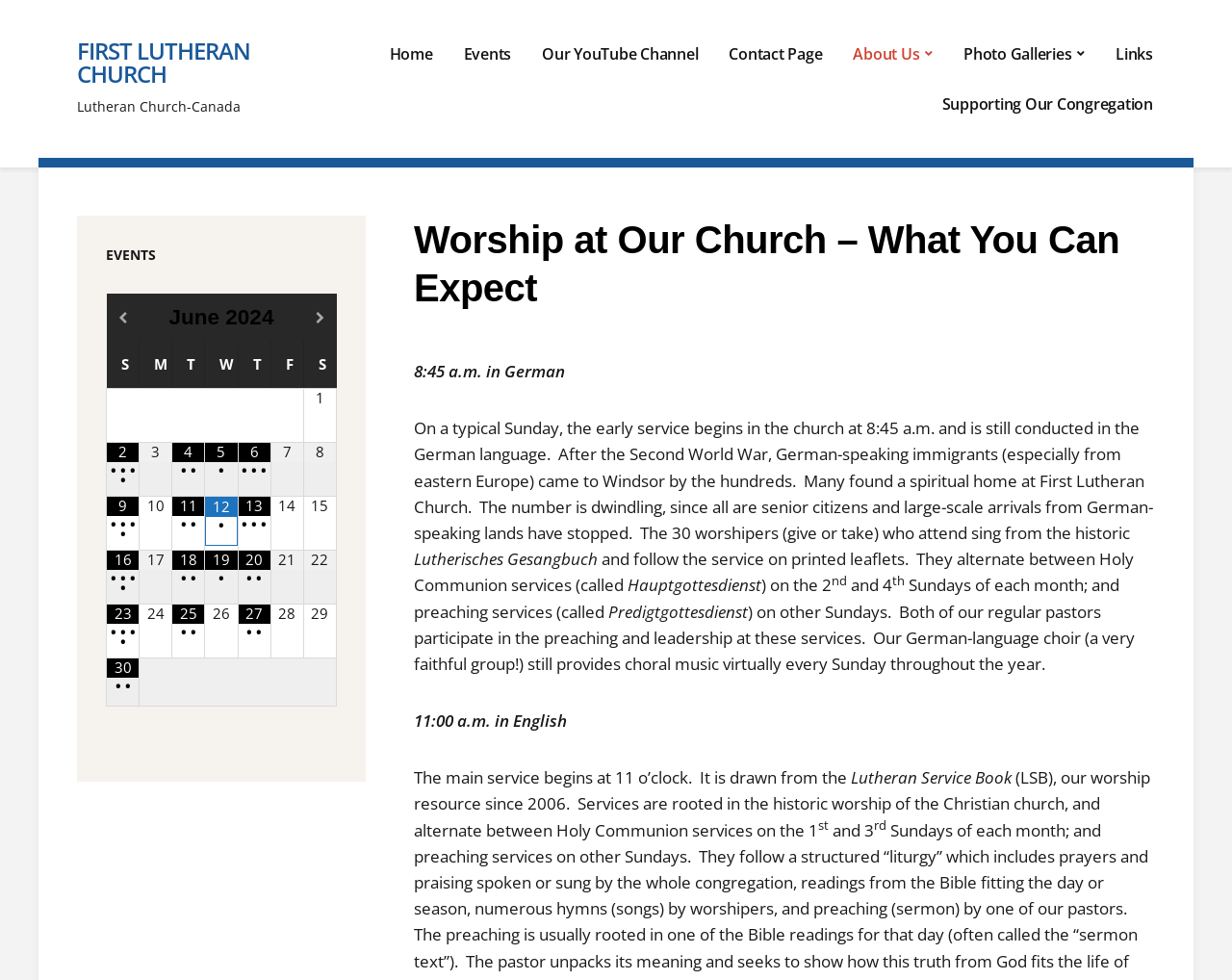What is the name of the choir that provides choral music?
Please give a detailed and elaborate answer to the question based on the image.

The webpage mentions that the German-language choir, a very faithful group, still provides choral music virtually every Sunday throughout the year.